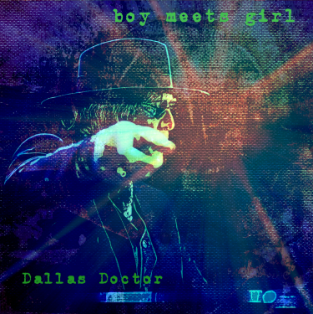What is the figure in the artwork wearing?
Based on the image, answer the question with as much detail as possible.

According to the caption, the figure depicted in the artwork is wearing a hat and sunglasses, which gives it a sense of coolness and intrigue.